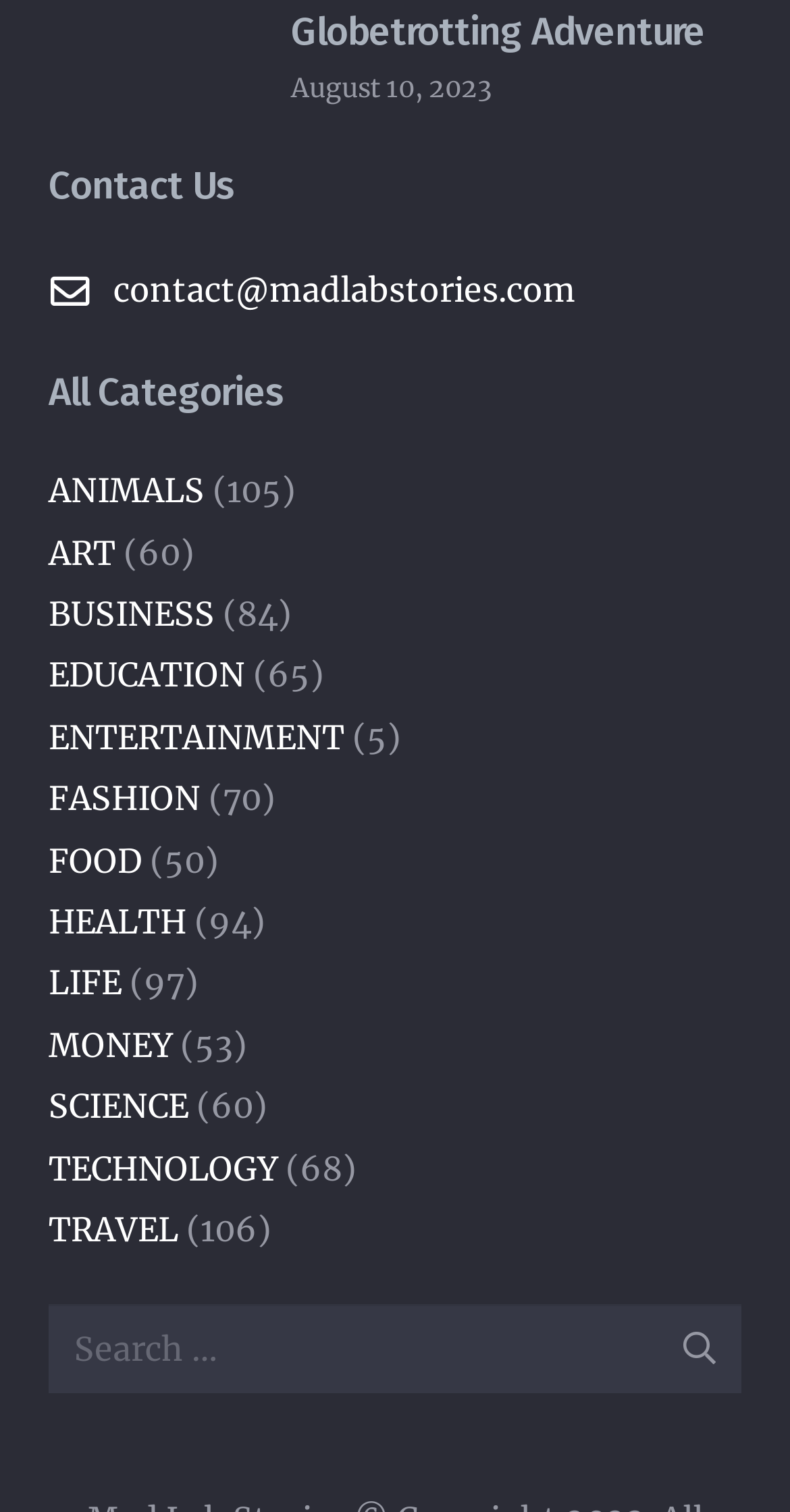What is the current date?
Refer to the image and offer an in-depth and detailed answer to the question.

The current date can be found at the top of the webpage, where it is displayed as 'August 10, 2023'.